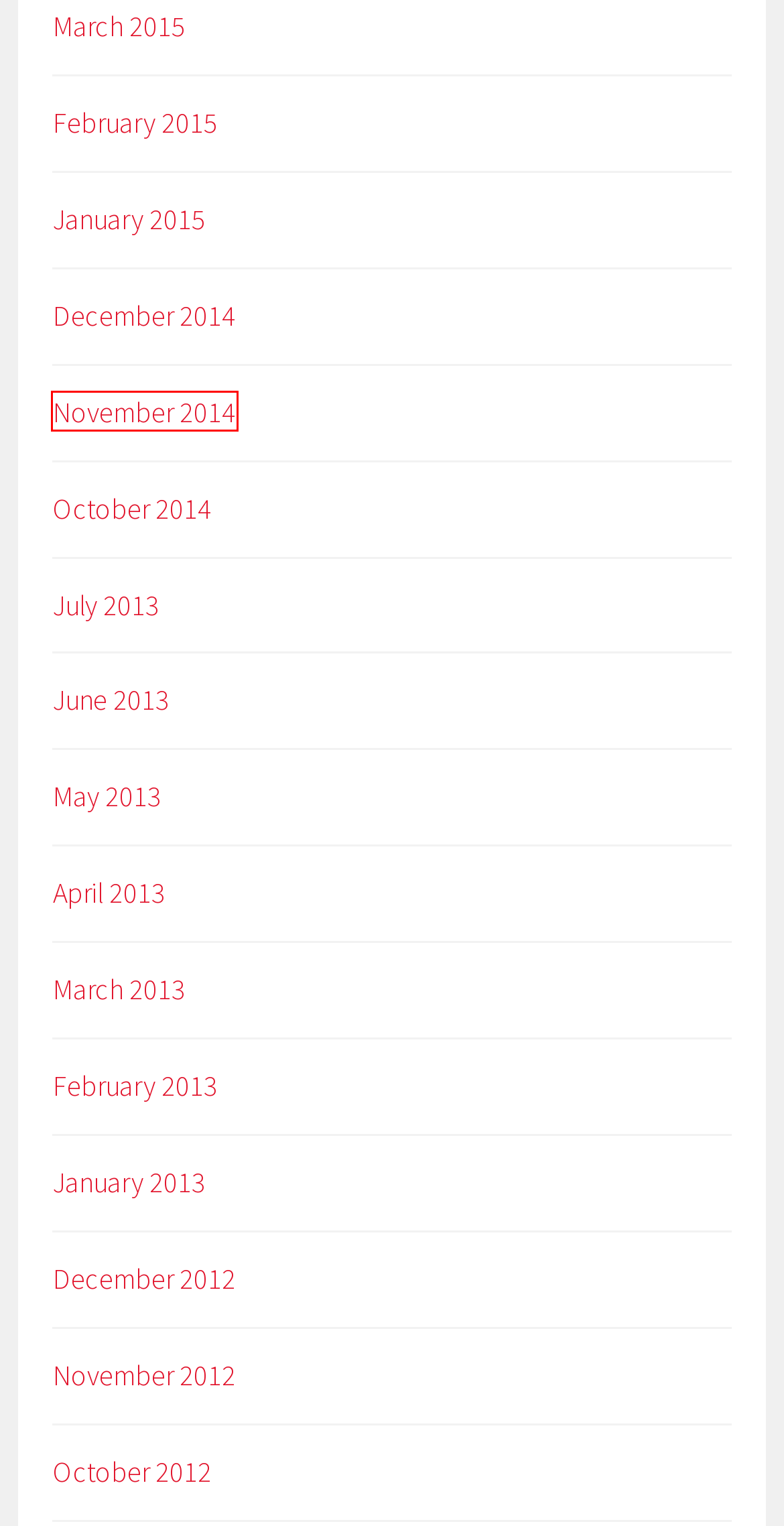You are given a screenshot of a webpage with a red rectangle bounding box. Choose the best webpage description that matches the new webpage after clicking the element in the bounding box. Here are the candidates:
A. December 2012 – Just another WordPress site
B. November 2014 – Just another WordPress site
C. April 2013 – Just another WordPress site
D. January 2015 – Just another WordPress site
E. July 2013 – Just another WordPress site
F. February 2013 – Just another WordPress site
G. December 2014 – Just another WordPress site
H. March 2013 – Just another WordPress site

B